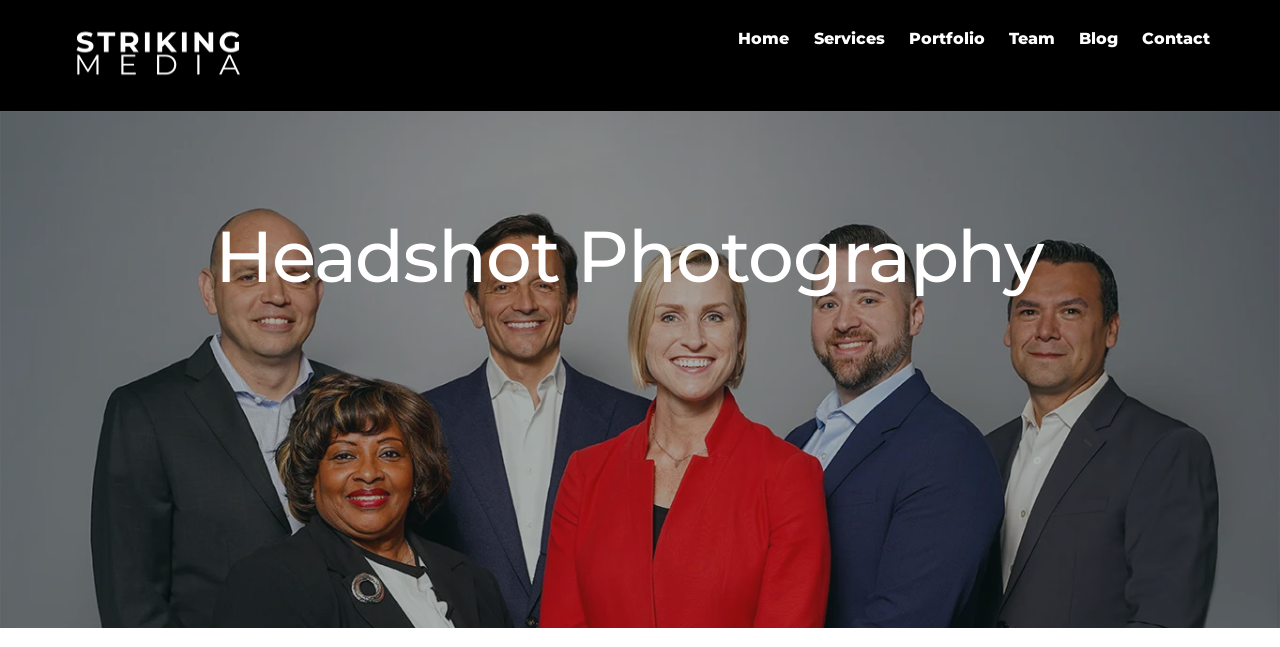Describe all significant elements and features of the webpage.

The webpage appears to be the homepage of Striking Media Team, a photography service based in Falls Church, VA, specializing in headshot photography. 

At the top left of the page, there is a logo image of Striking Media, accompanied by a link with the same name. 

To the right of the logo, there is a navigation menu consisting of six links: Home, Services, Portfolio, Team, Blog, and Contact. These links are positioned horizontally, with Home on the left and Contact on the right.

Below the navigation menu, there is a prominent heading that reads "Headshot Photography", which takes up a significant portion of the page. 

The meta description suggests that the webpage is related to event photography, emphasizing the importance of being sharp, efficient, creative, and reliable, as moments can only happen once.